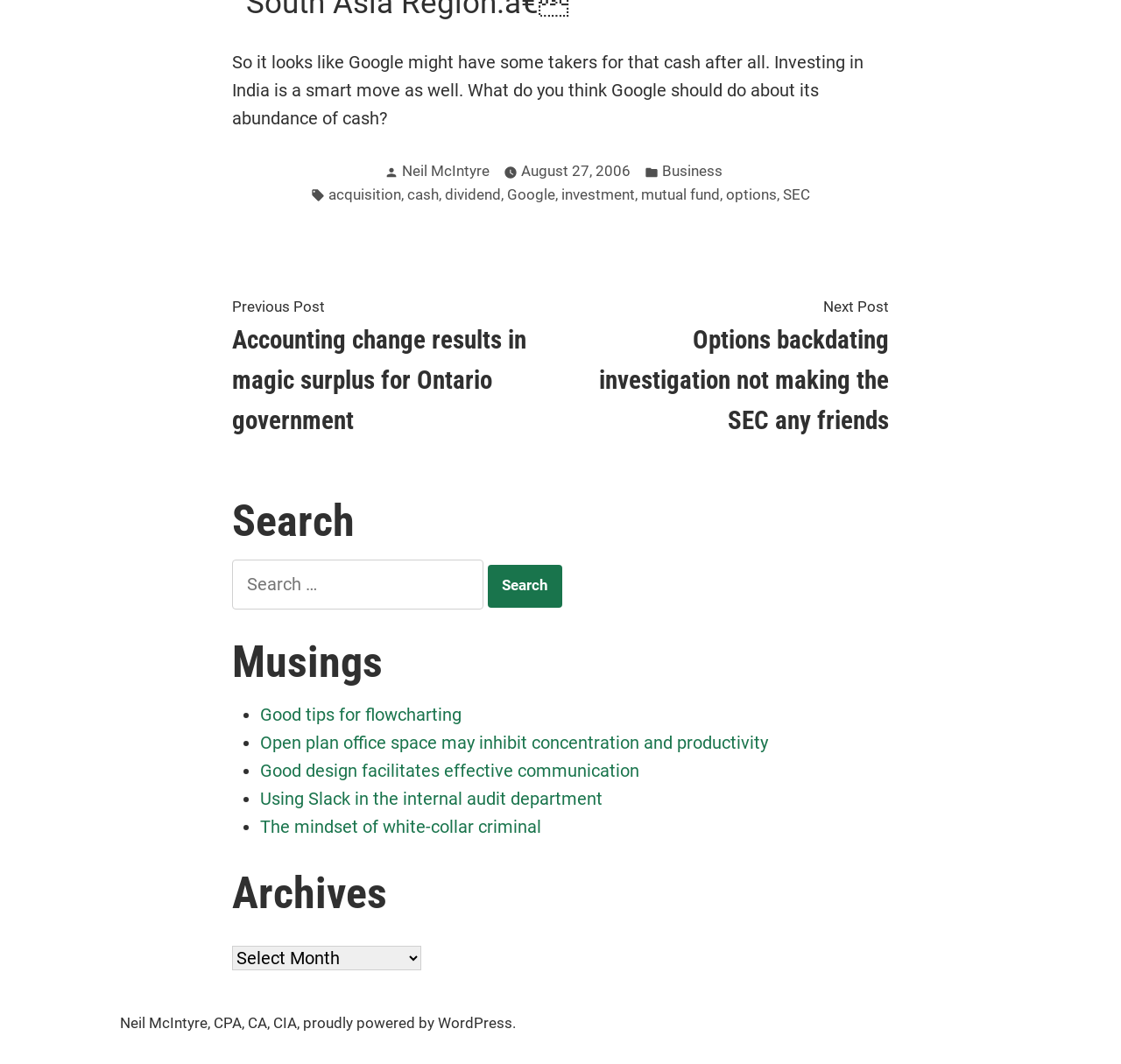Identify the coordinates of the bounding box for the element that must be clicked to accomplish the instruction: "Click on the 'Business' tag".

[0.591, 0.151, 0.645, 0.173]